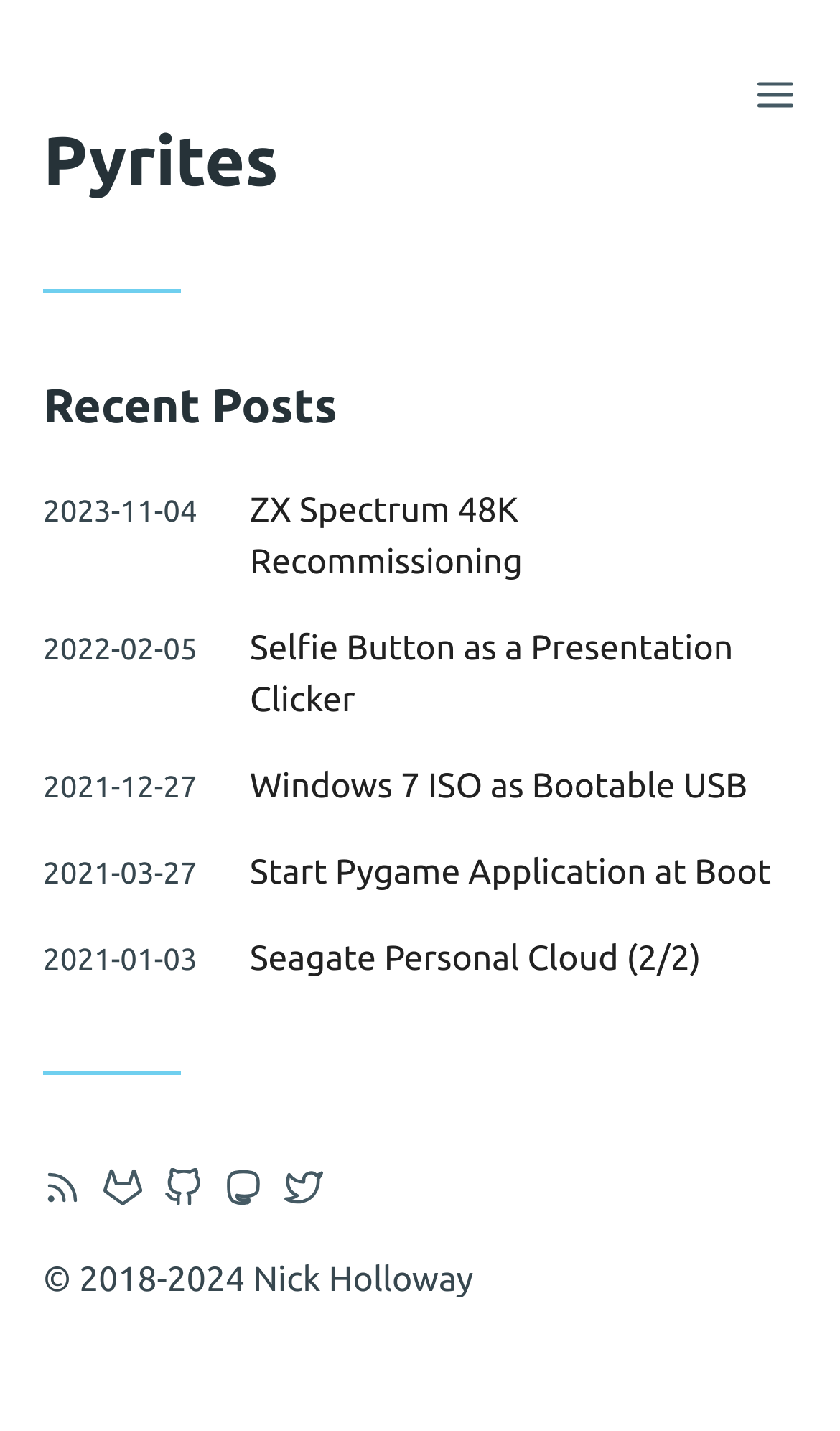Please examine the image and answer the question with a detailed explanation:
How many social media links are available?

I counted the number of links under the 'Social Menu' section, and there are 5 social media links available, including Rss, Gitlab, Github, Mastodon, and Twitter.